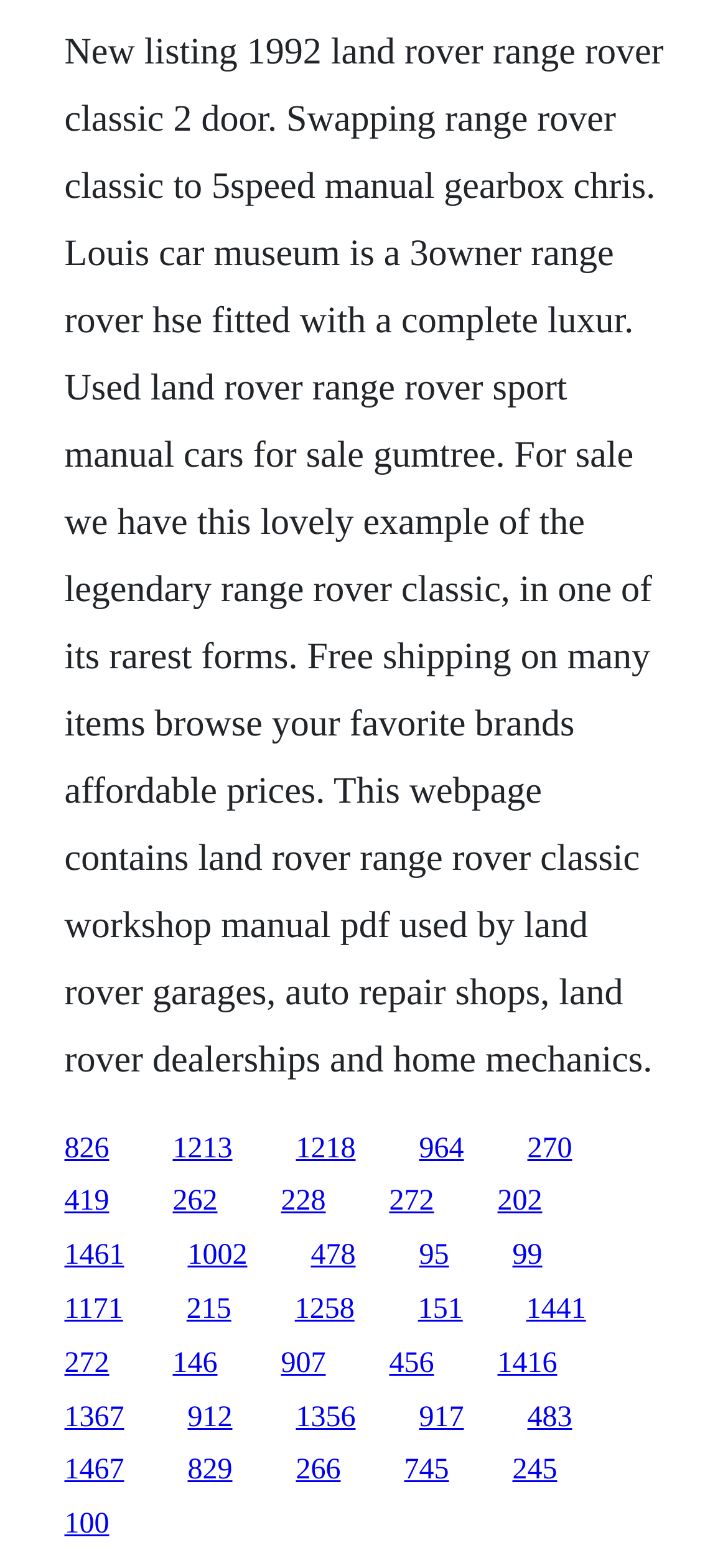Could you determine the bounding box coordinates of the clickable element to complete the instruction: "Go to the page with 1461 listings"? Provide the coordinates as four float numbers between 0 and 1, i.e., [left, top, right, bottom].

[0.088, 0.791, 0.171, 0.811]